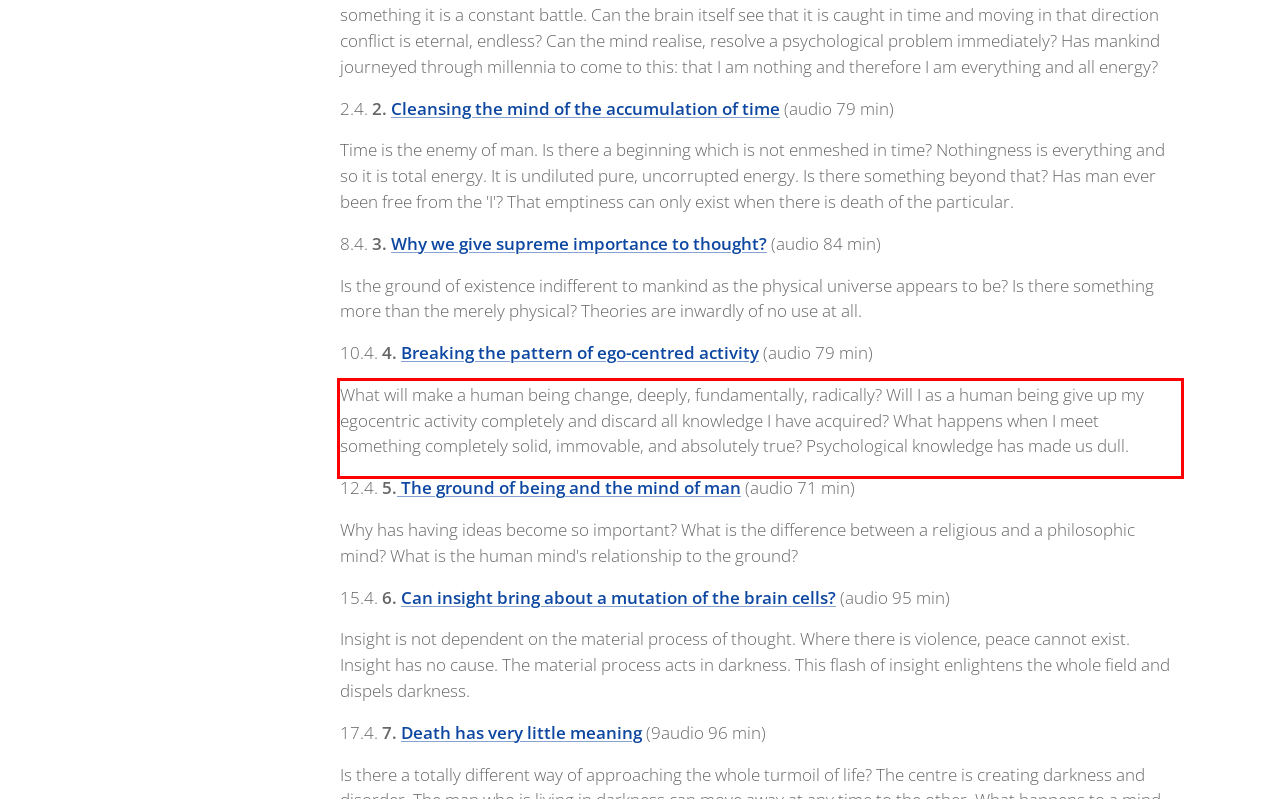Please recognize and transcribe the text located inside the red bounding box in the webpage image.

What will make a human being change, deeply, fundamentally, radically? Will I as a human being give up my egocentric activity completely and discard all knowledge I have acquired? What happens when I meet something completely solid, immovable, and absolutely true? Psychological knowledge has made us dull.